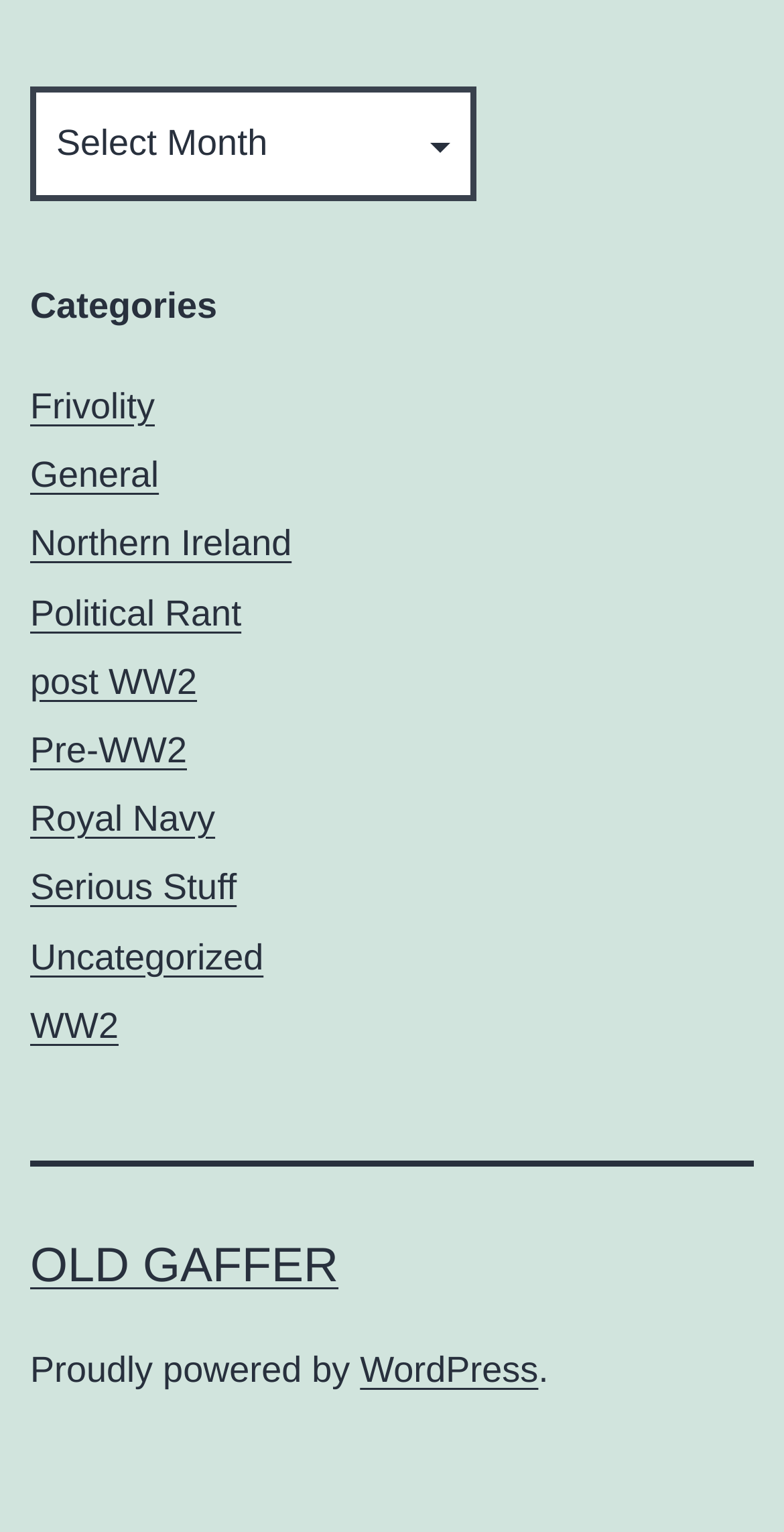Please locate the bounding box coordinates of the element that should be clicked to complete the given instruction: "view posts in the Frivolity category".

[0.038, 0.252, 0.197, 0.278]